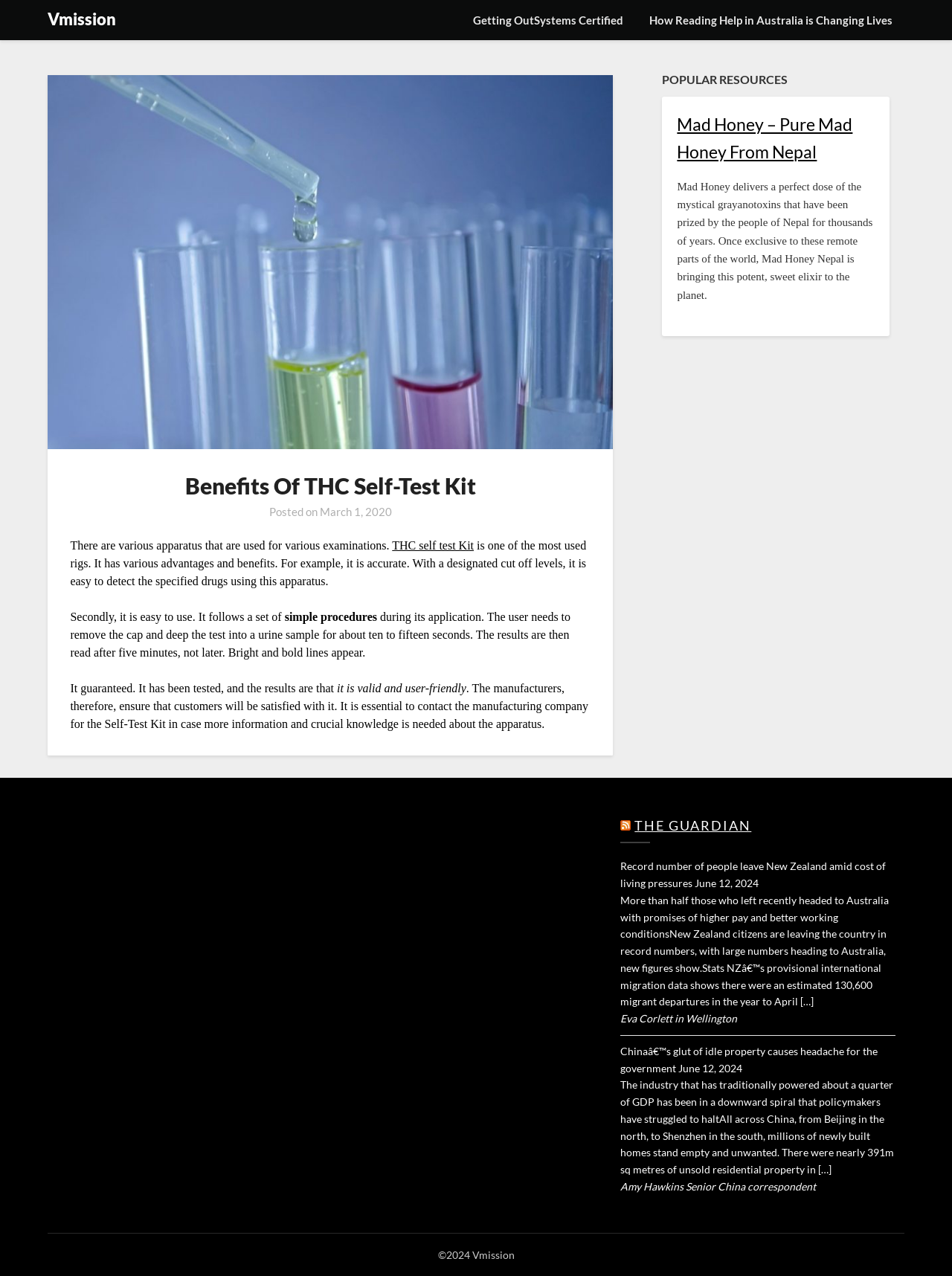Provide a short answer to the following question with just one word or phrase: What is the name of the company mentioned in the webpage?

Vmission